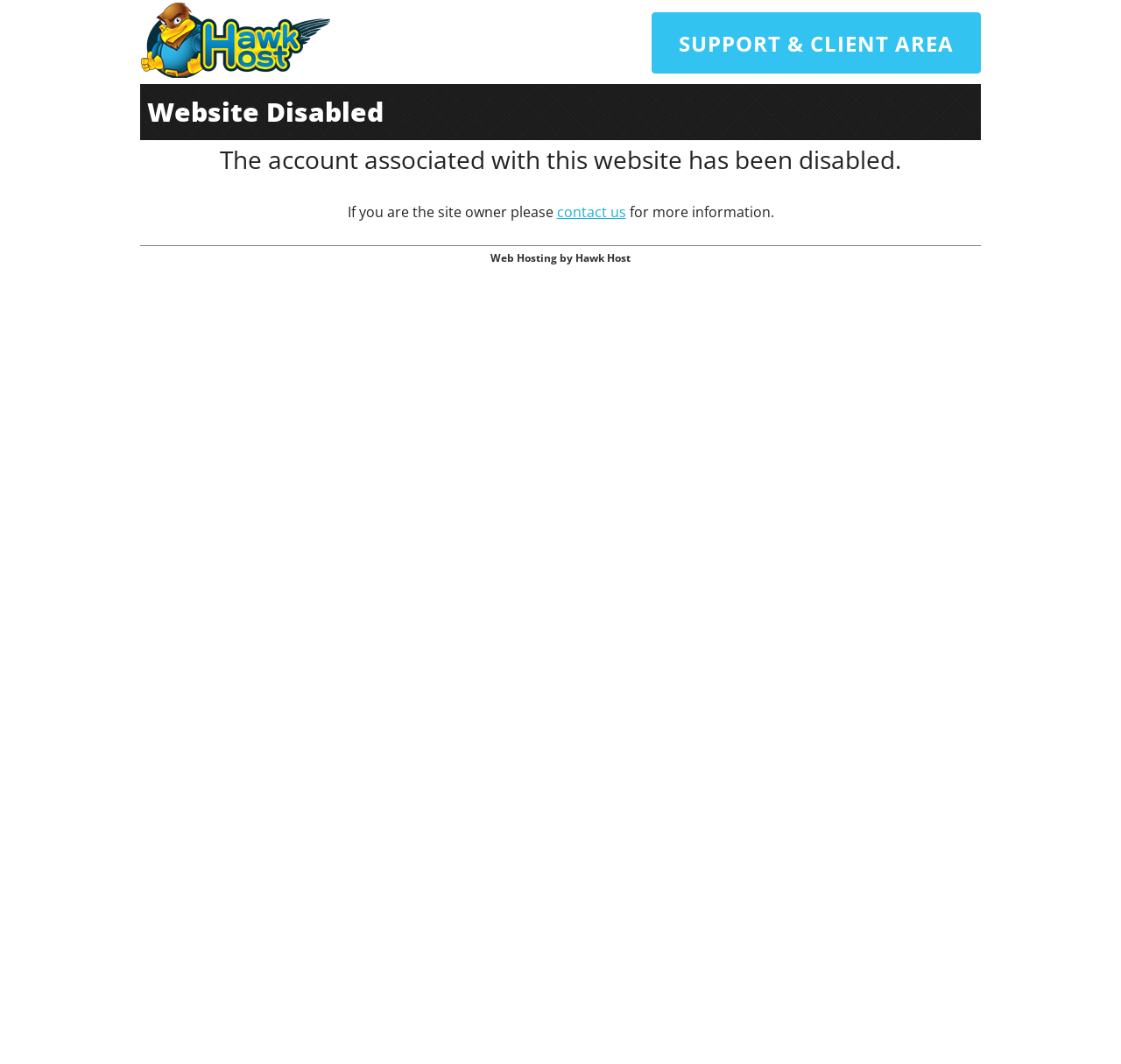Predict the bounding box of the UI element based on the description: "Support & Client Area". The coordinates should be four float numbers between 0 and 1, formatted as [left, top, right, bottom].

[0.581, 0.012, 0.875, 0.069]